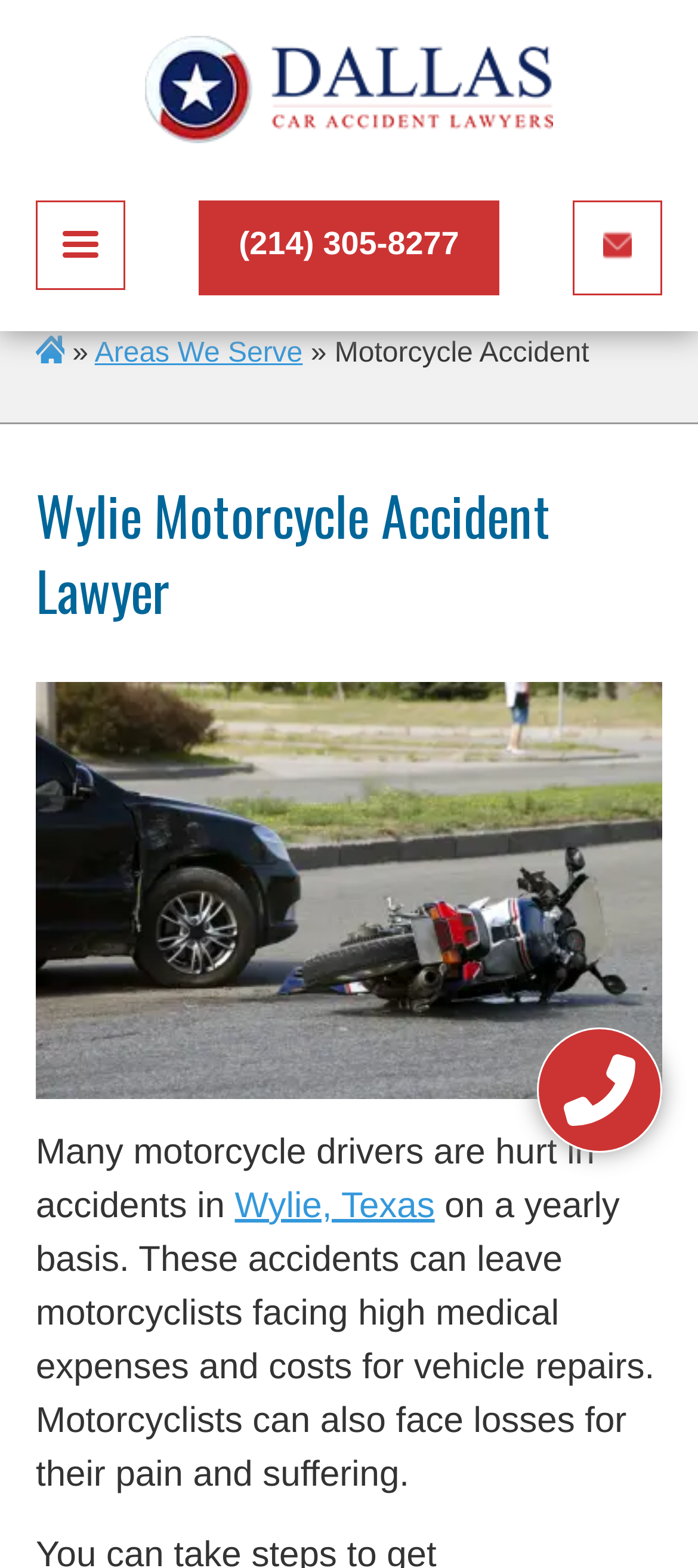What is the call to action on the webpage?
Look at the screenshot and respond with a single word or phrase.

Get Help Now